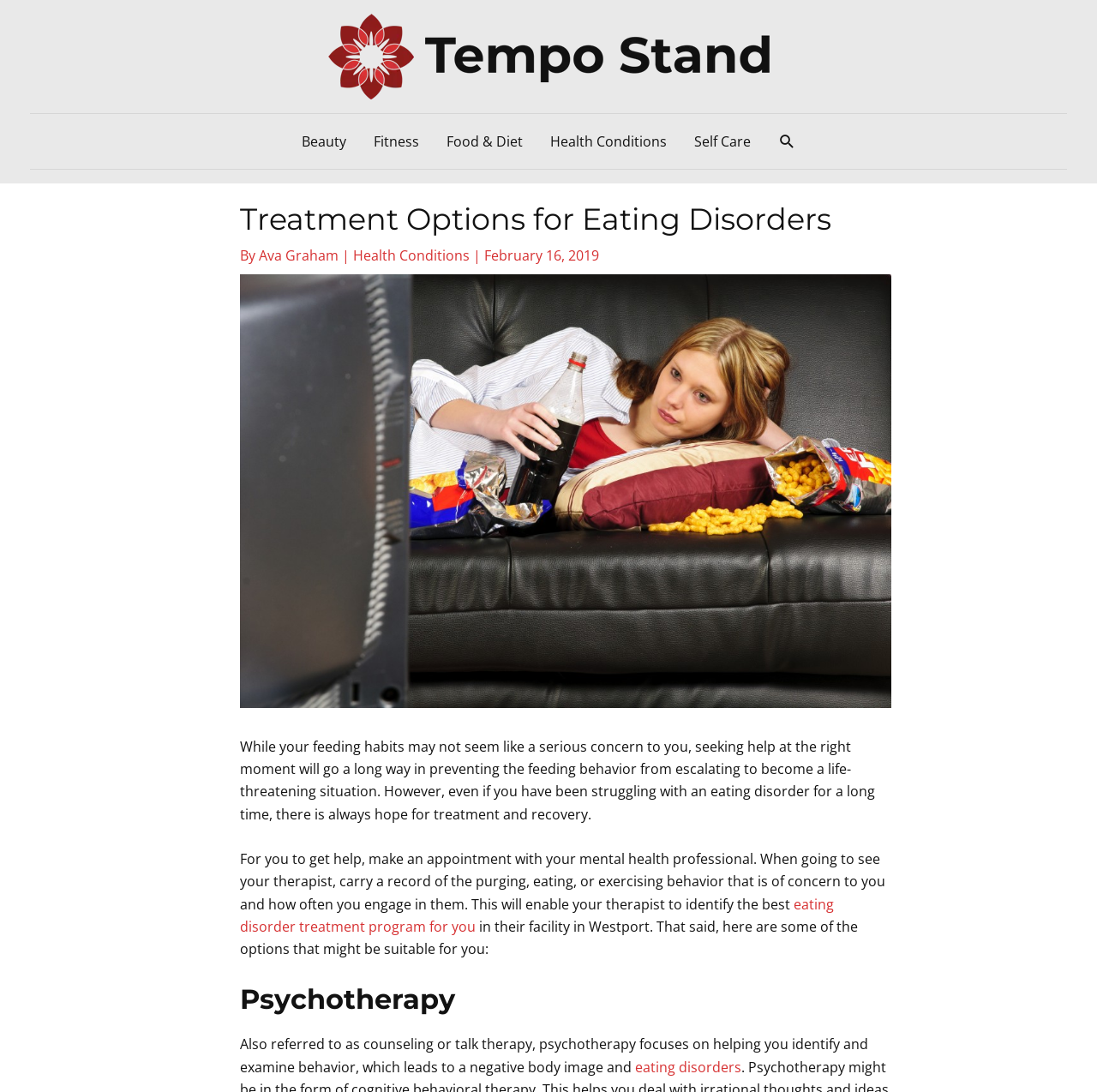Locate the bounding box coordinates of the element you need to click to accomplish the task described by this instruction: "Click the Tempo Stand logo".

[0.299, 0.042, 0.701, 0.059]